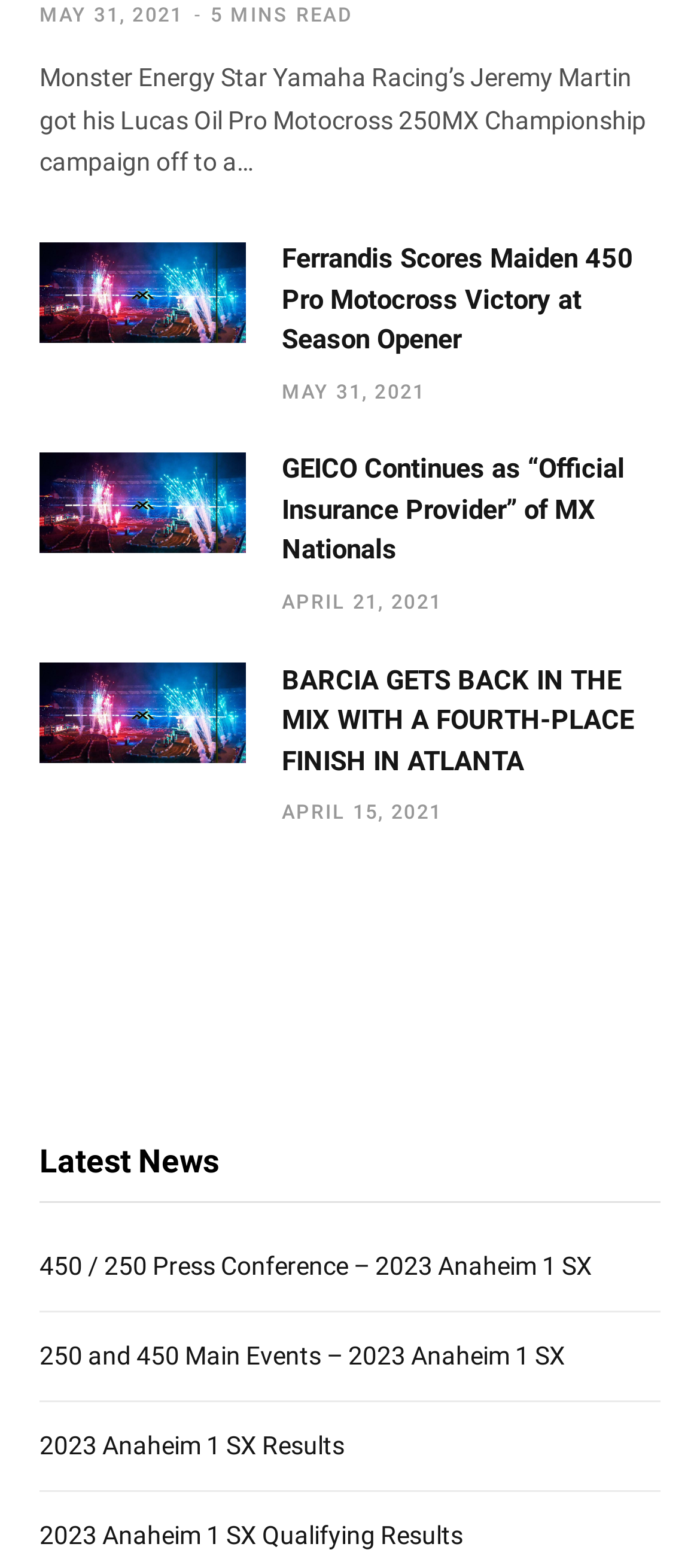How many images are on this webpage?
Look at the screenshot and respond with a single word or phrase.

3